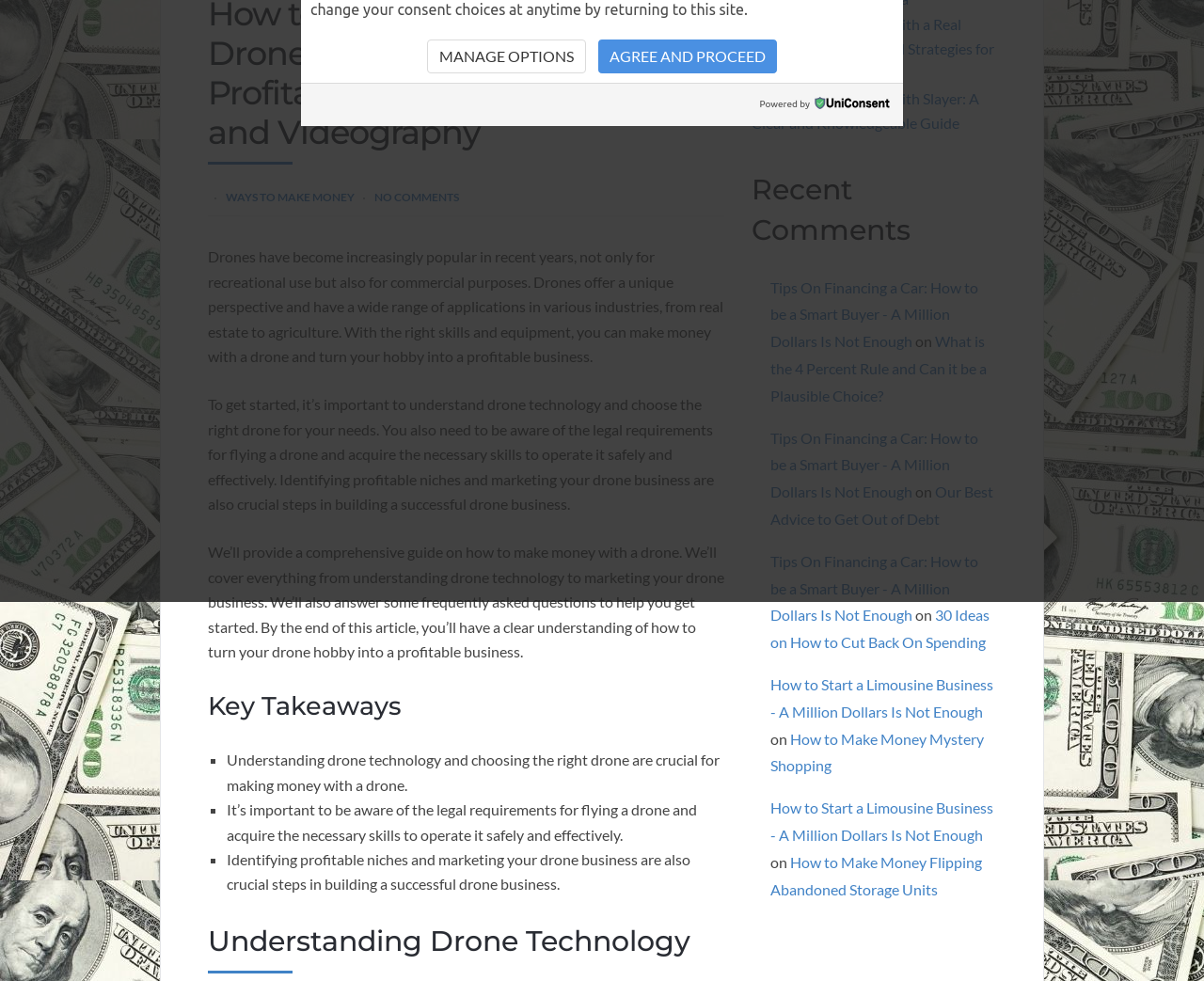Provide the bounding box coordinates of the HTML element this sentence describes: "Manage Options". The bounding box coordinates consist of four float numbers between 0 and 1, i.e., [left, top, right, bottom].

[0.355, 0.04, 0.487, 0.074]